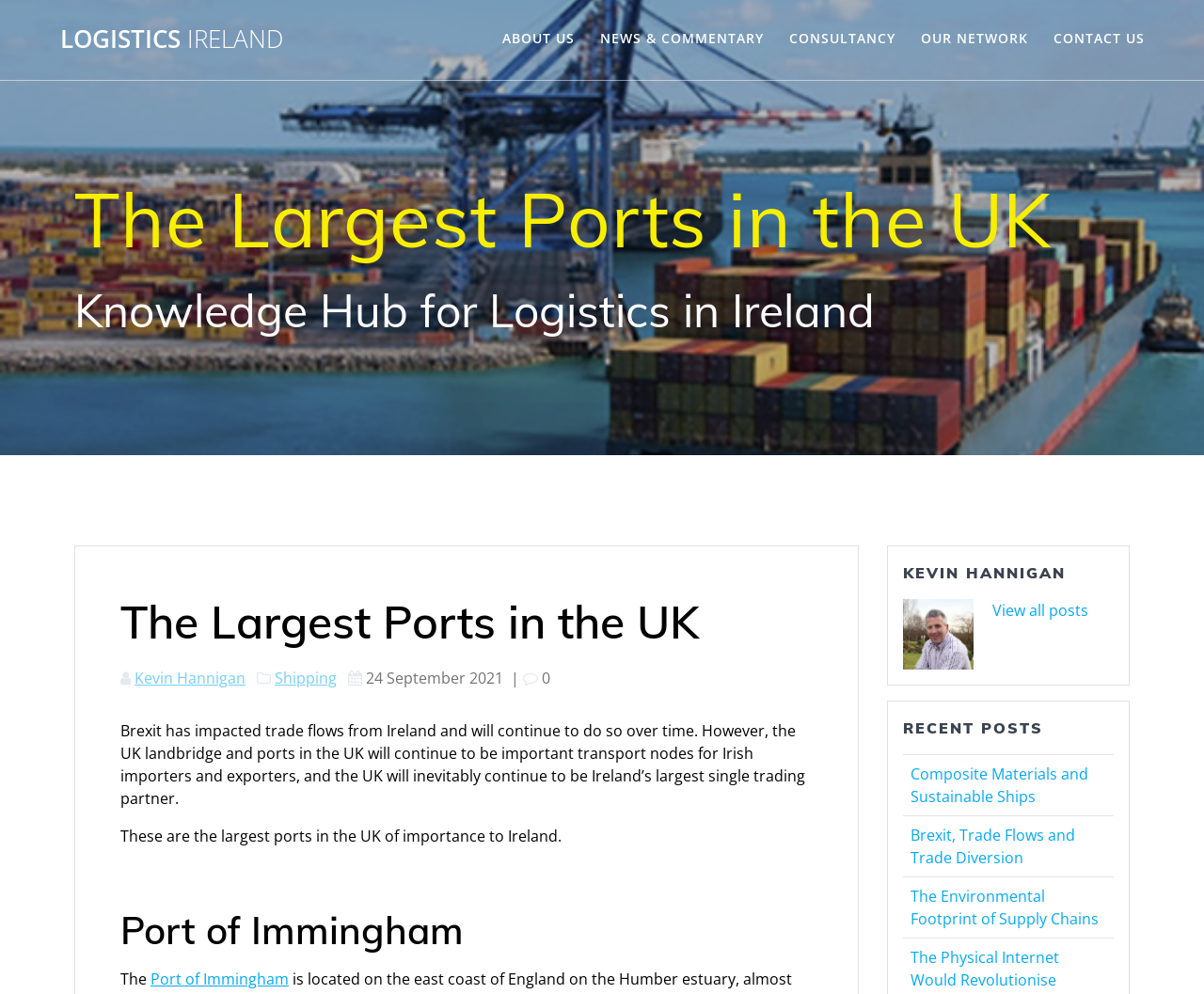Give a one-word or short phrase answer to the question: 
What is the importance of UK ports for Ireland?

Destinations and onward movement to Europe